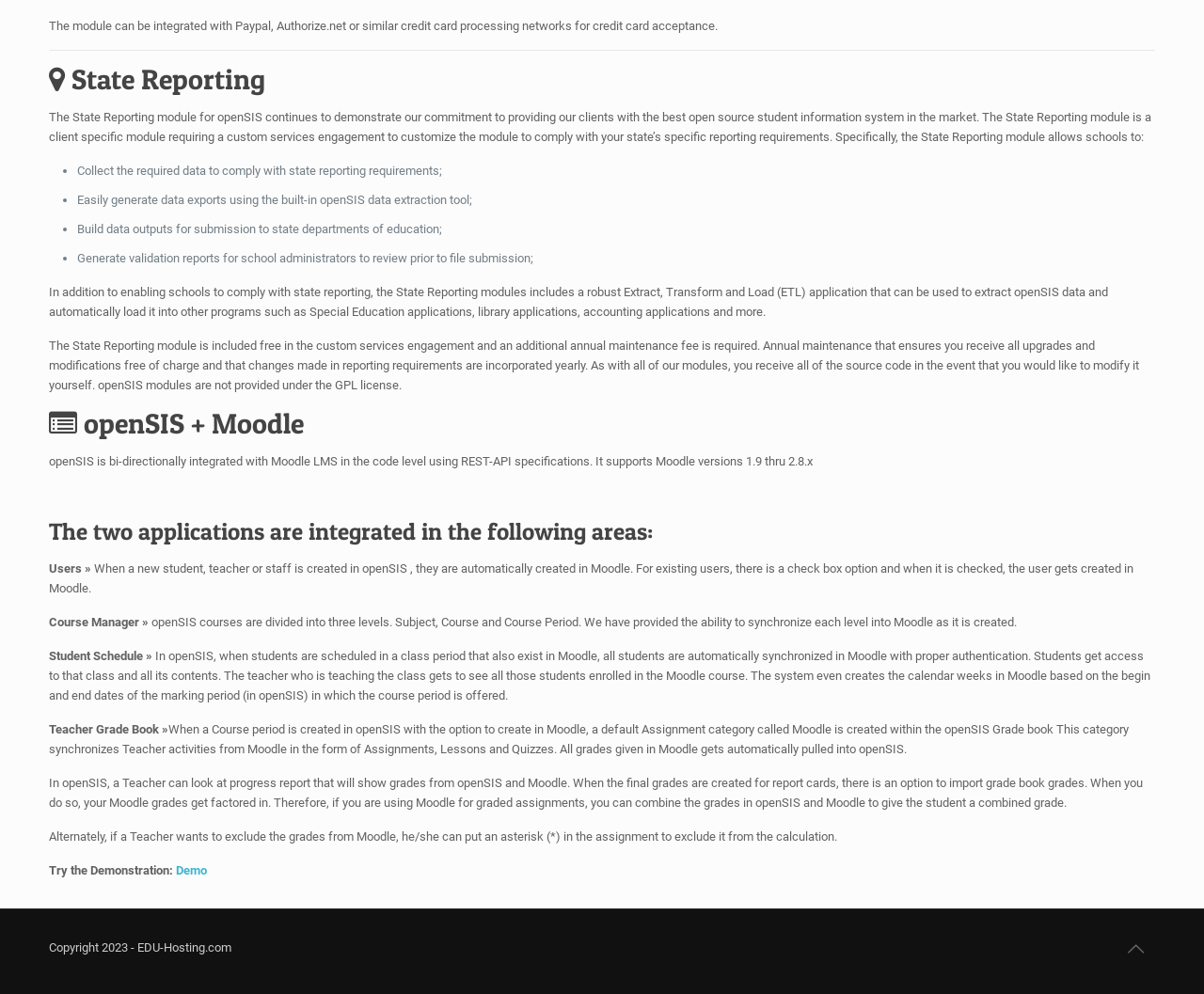What is the State Reporting module for?
Answer the question with a thorough and detailed explanation.

The State Reporting module is a client-specific module that allows schools to collect the required data to comply with state reporting requirements, easily generate data exports, build data outputs for submission to state departments of education, and generate validation reports for school administrators to review prior to file submission.